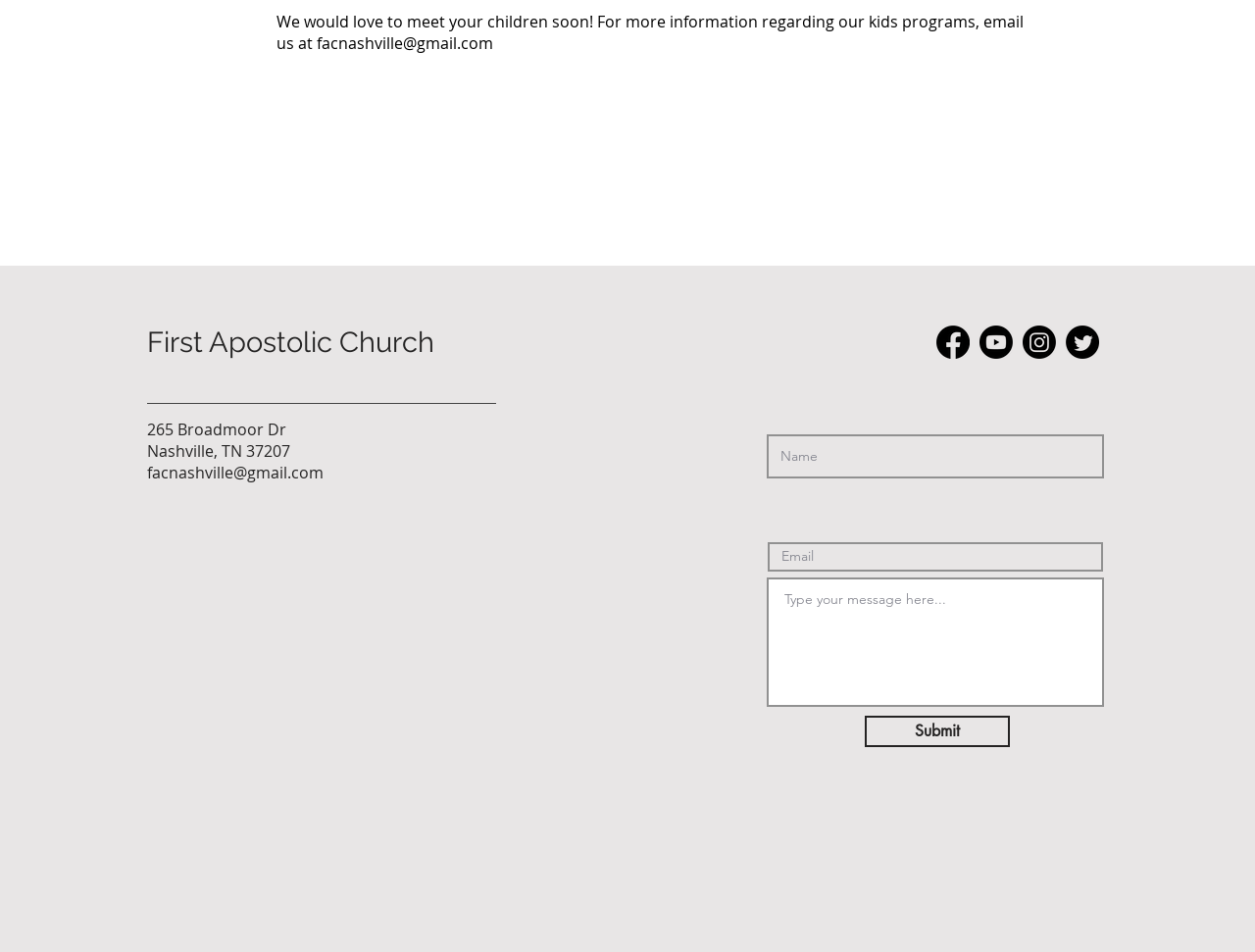Find the bounding box coordinates for the HTML element described in this sentence: "Submit". Provide the coordinates as four float numbers between 0 and 1, in the format [left, top, right, bottom].

[0.689, 0.752, 0.805, 0.785]